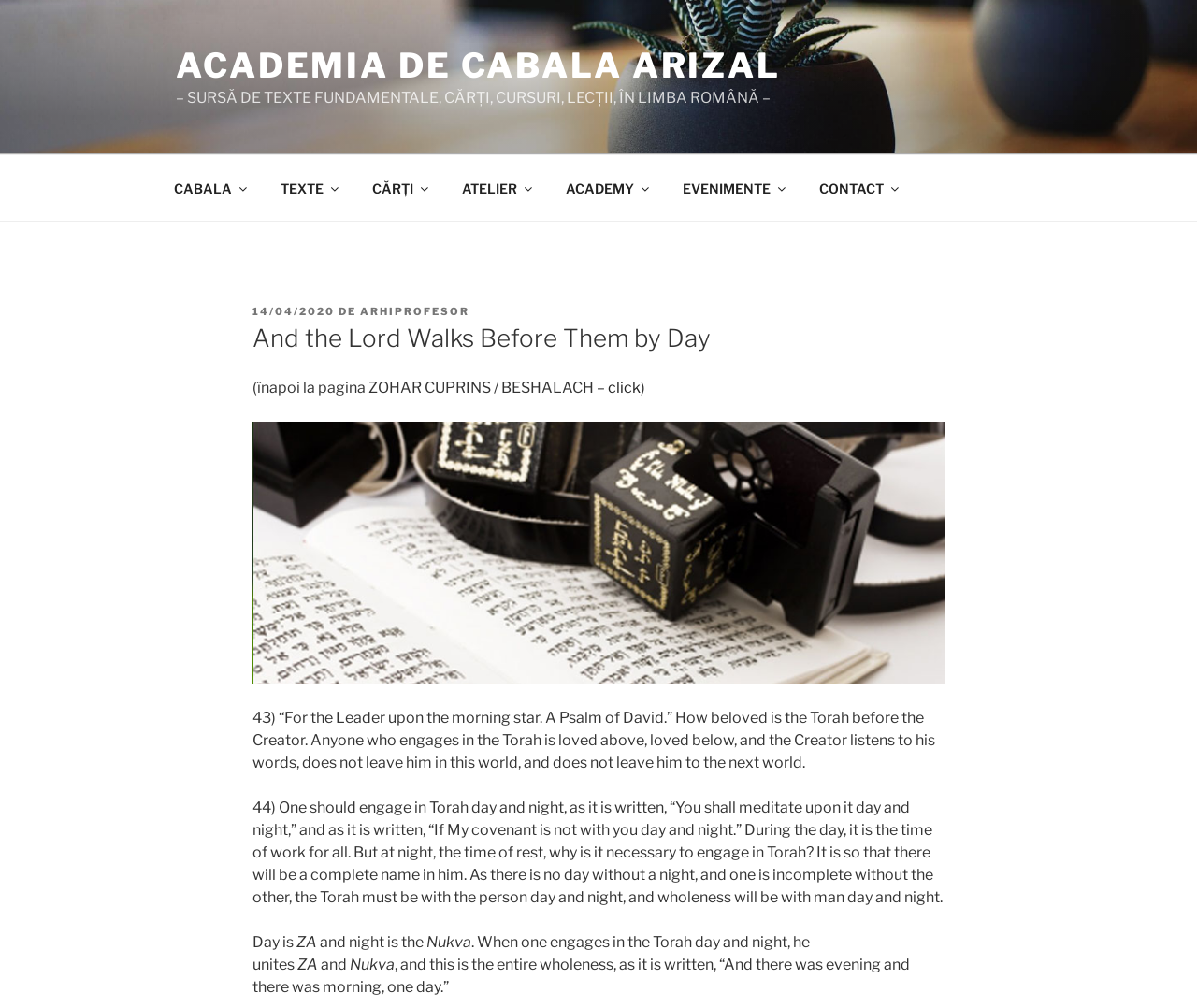Refer to the element description 14/04/2020 and identify the corresponding bounding box in the screenshot. Format the coordinates as (top-left x, top-left y, bottom-right x, bottom-right y) with values in the range of 0 to 1.

[0.211, 0.302, 0.28, 0.315]